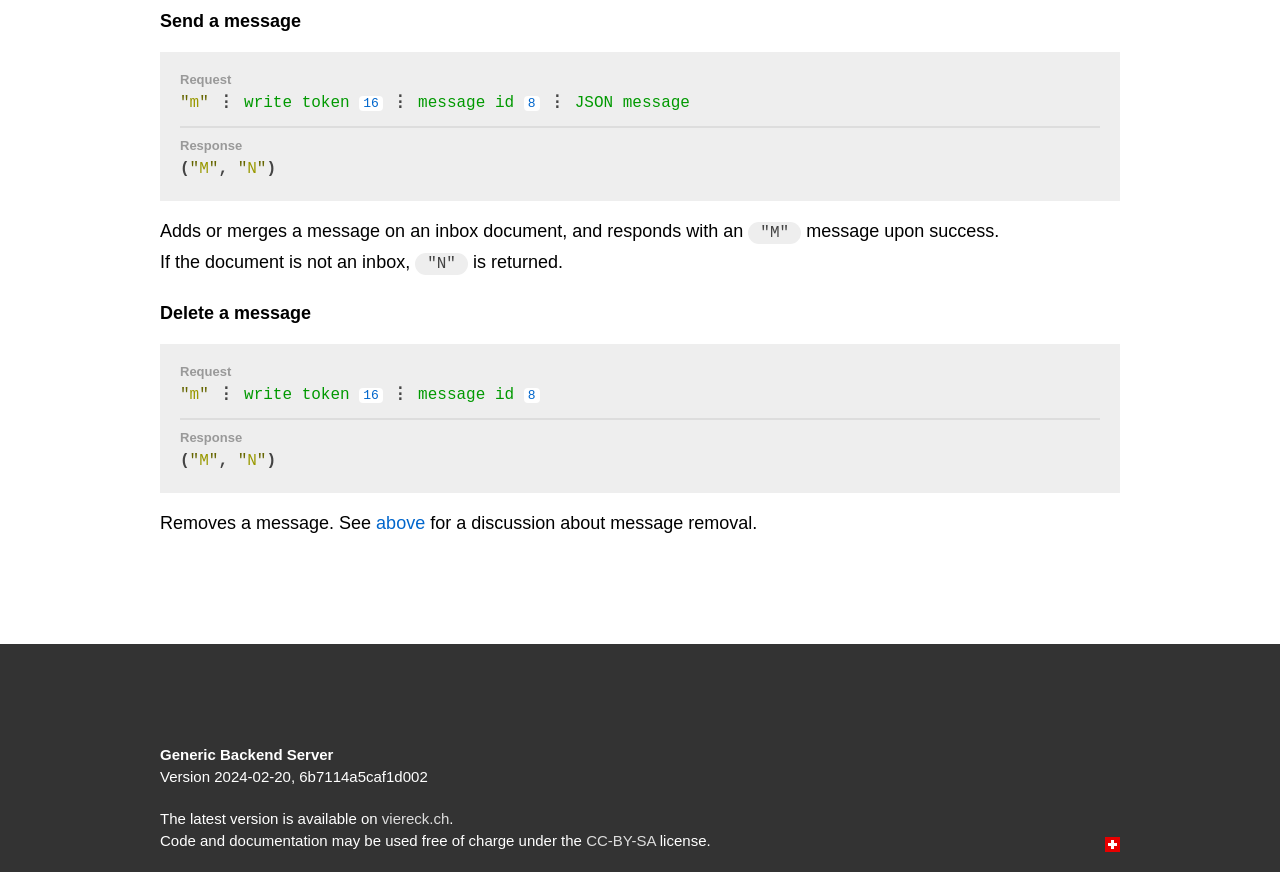Use one word or a short phrase to answer the question provided: 
What is the format of the 'write token' in the 'Send a message' request?

16 bytes